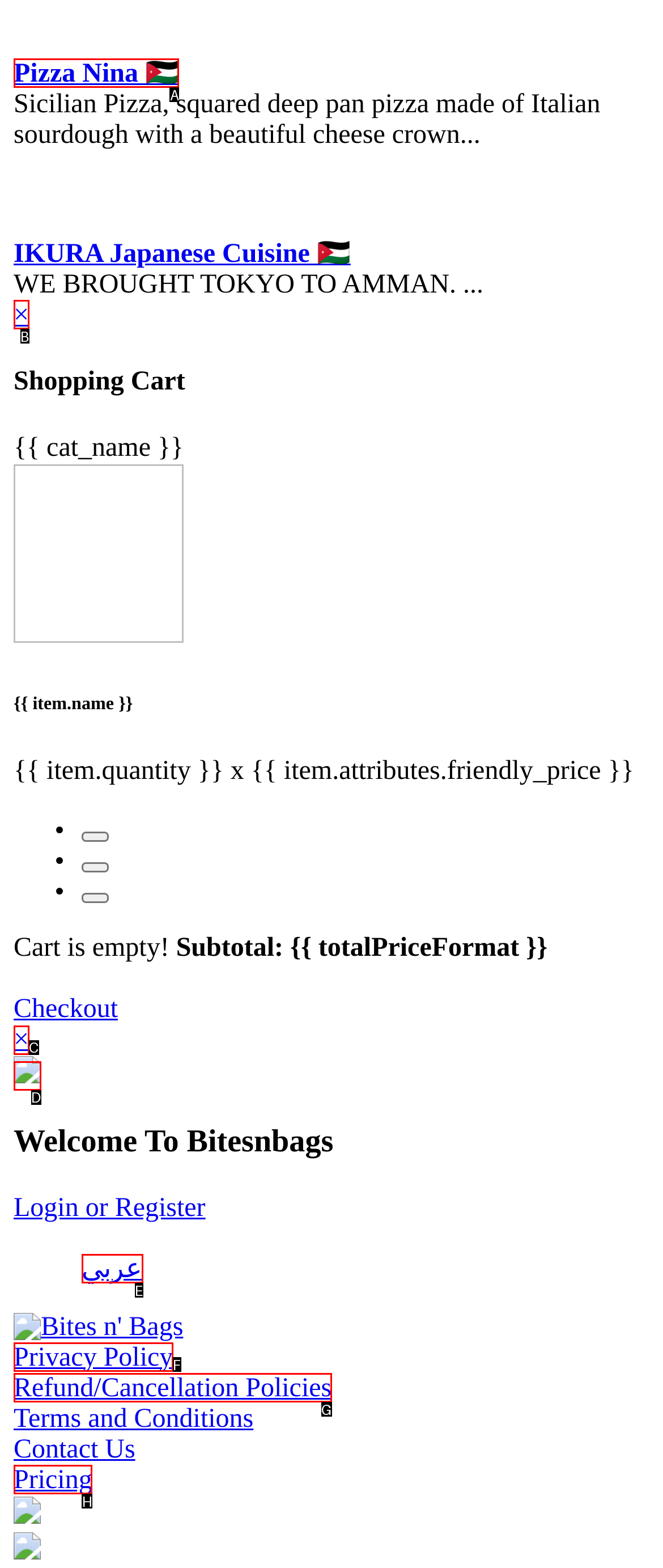Based on the element description: عربي, choose the best matching option. Provide the letter of the option directly.

E